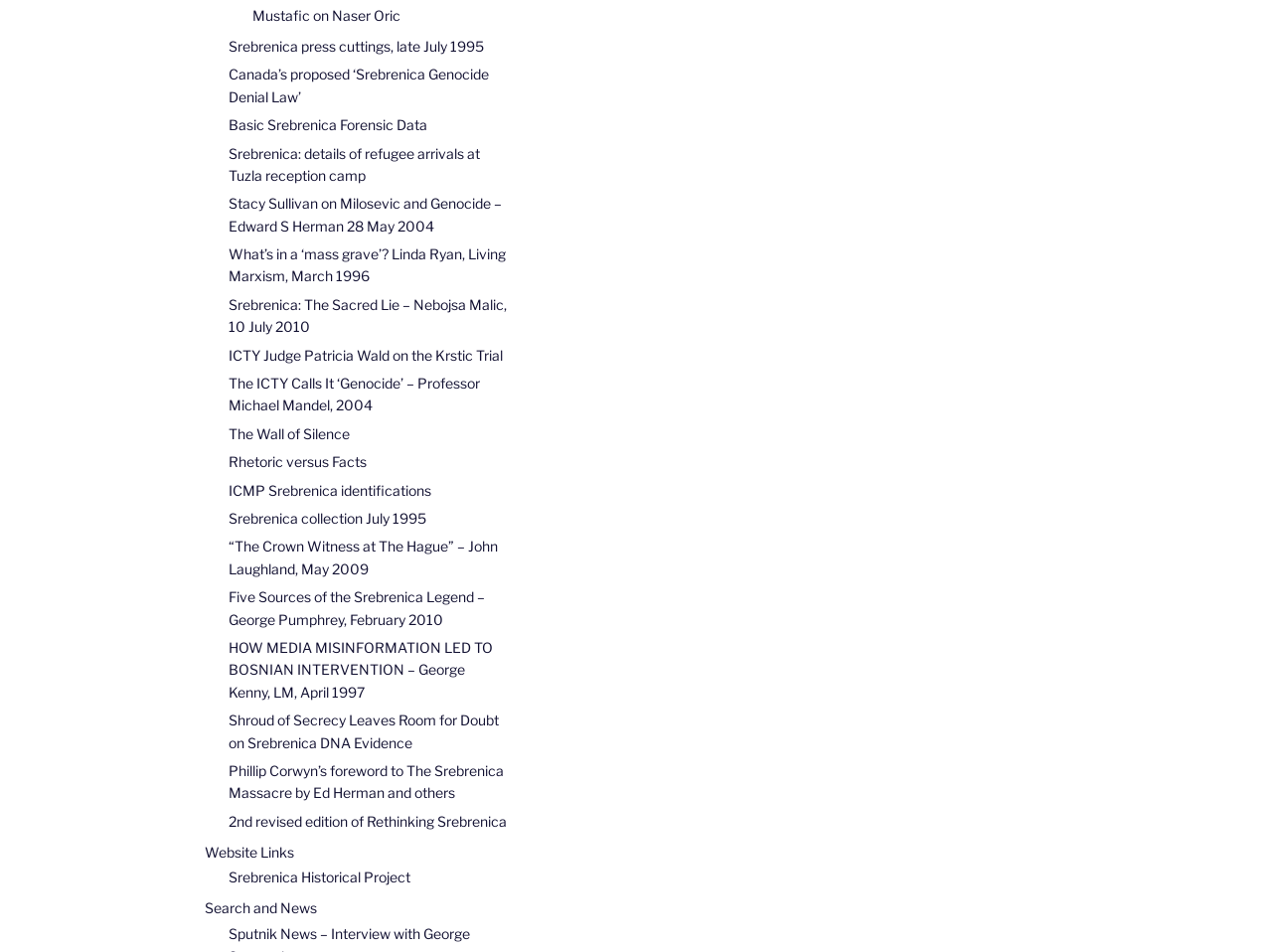Is the webpage a collection of resources?
Observe the image and answer the question with a one-word or short phrase response.

Yes